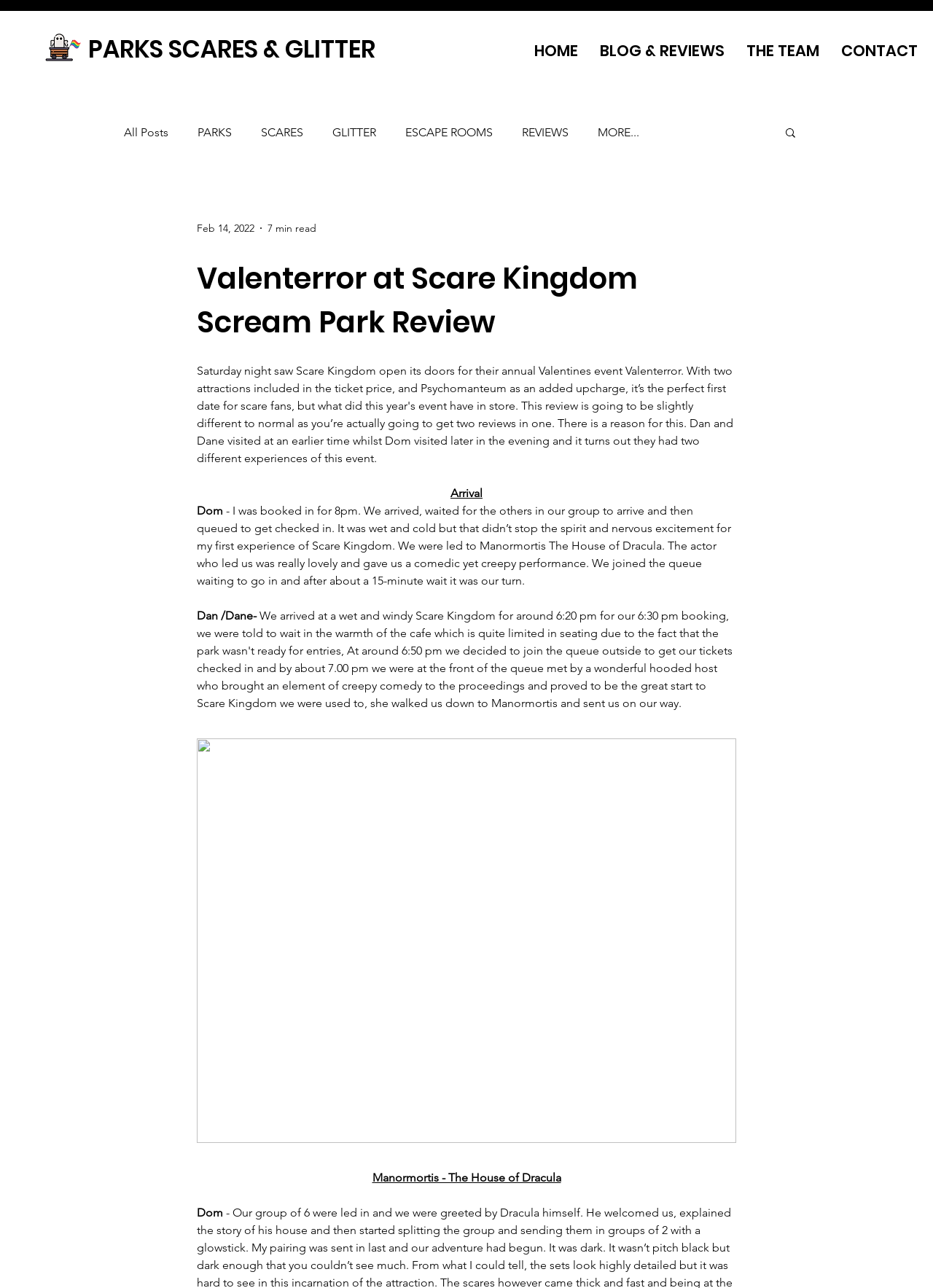Answer this question using a single word or a brief phrase:
How long did the reviewer wait to get into the first attraction?

15 minutes